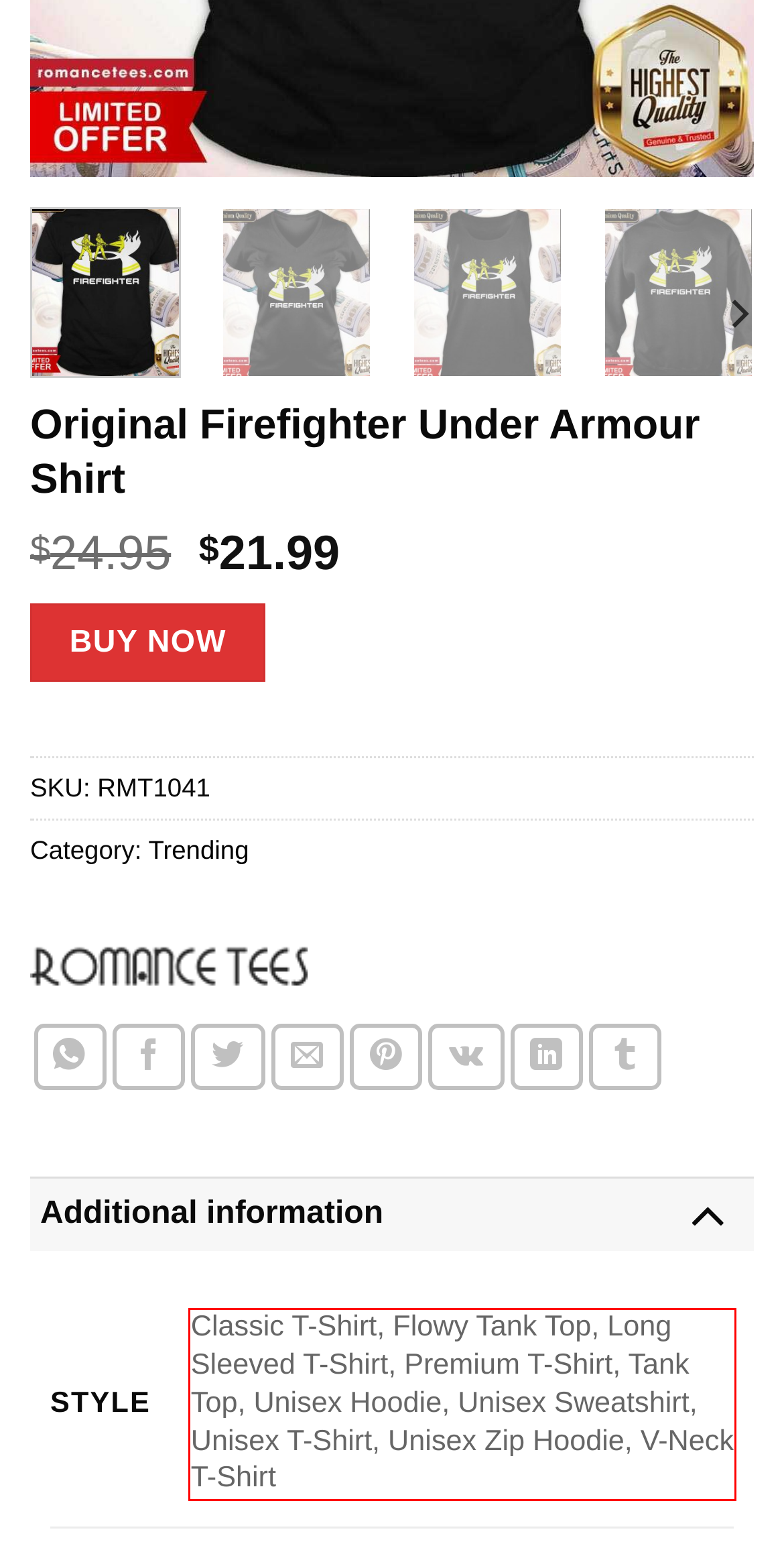Please identify and extract the text from the UI element that is surrounded by a red bounding box in the provided webpage screenshot.

Classic T-Shirt, Flowy Tank Top, Long Sleeved T-Shirt, Premium T-Shirt, Tank Top, Unisex Hoodie, Unisex Sweatshirt, Unisex T-Shirt, Unisex Zip Hoodie, V-Neck T-Shirt